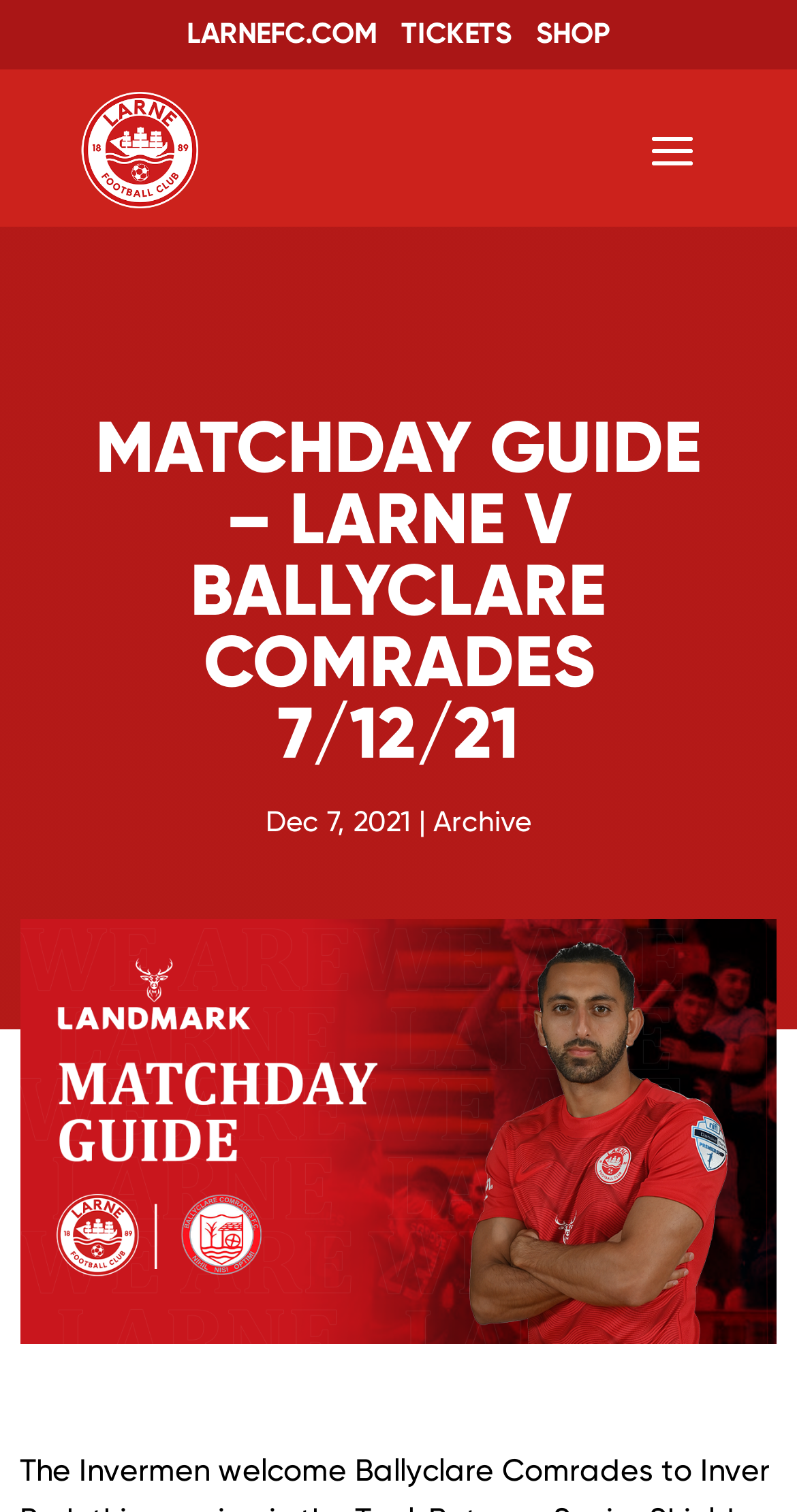What is the archive link related to?
Using the picture, provide a one-word or short phrase answer.

Match